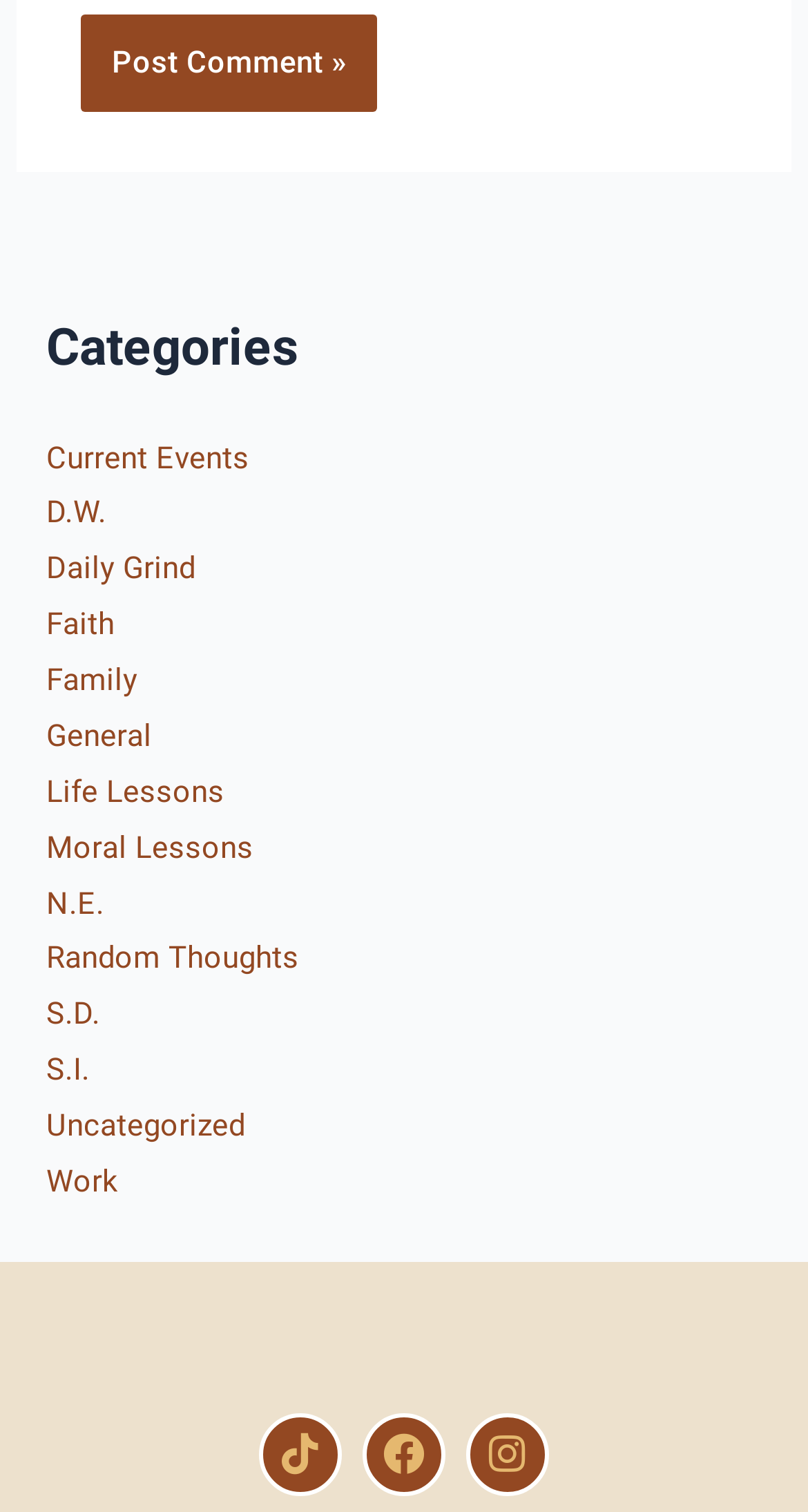Locate the UI element that matches the description Moral Lessons in the webpage screenshot. Return the bounding box coordinates in the format (top-left x, top-left y, bottom-right x, bottom-right y), with values ranging from 0 to 1.

[0.058, 0.548, 0.314, 0.572]